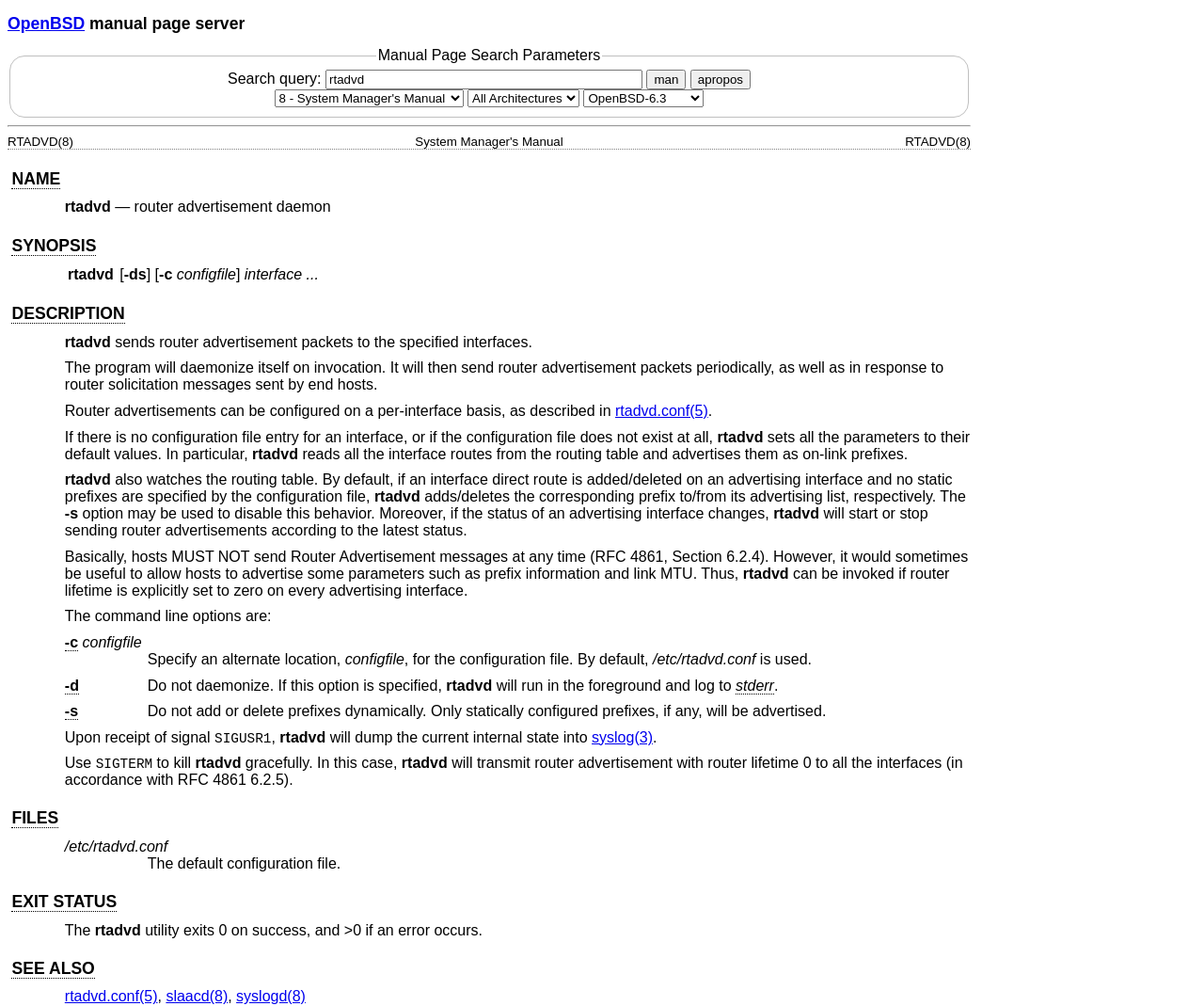What is the name of the manual page?
Kindly offer a comprehensive and detailed response to the question.

The name of the manual page can be found in the heading 'Sh NAME' section, which is located at the top of the webpage. The text 'RTADVD(8)' is highlighted in this section, indicating that it is the name of the manual page.